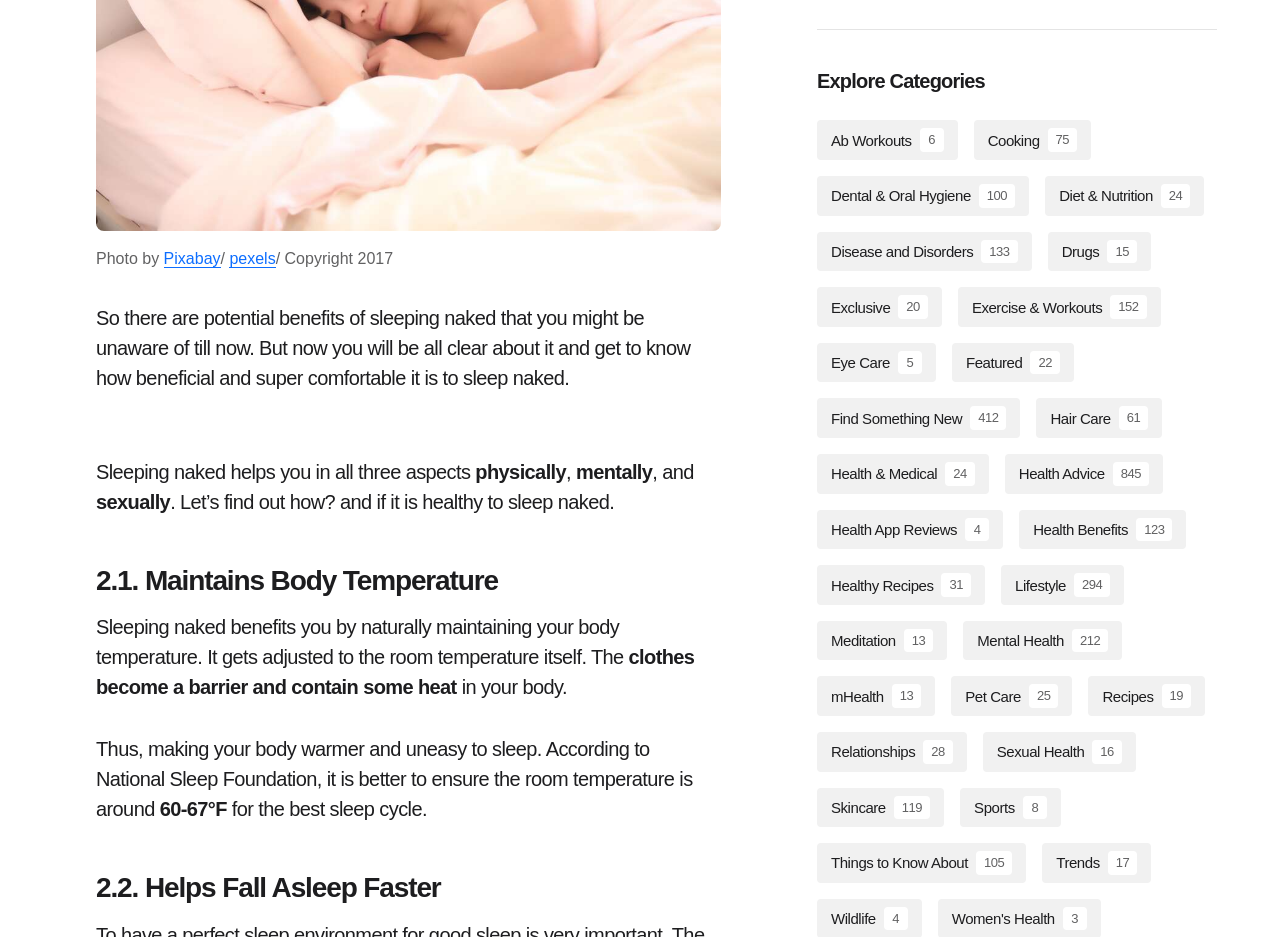Please specify the bounding box coordinates for the clickable region that will help you carry out the instruction: "Read the article about 'Maintains Body Temperature'".

[0.075, 0.603, 0.563, 0.636]